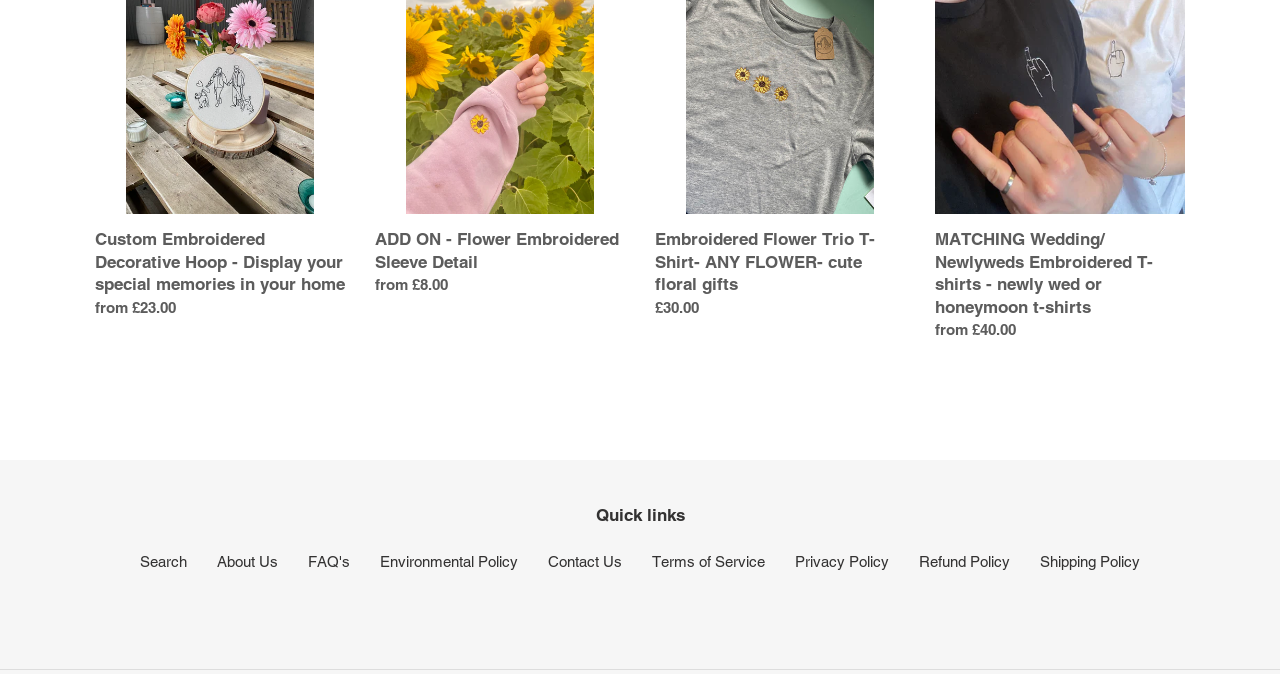How many price lists are there?
Provide a detailed and extensive answer to the question.

There are four DescriptionList elements, each containing a StaticText element with the label 'Regular price' and a DescriptionListDetail element with a price value. Therefore, there are four price lists.